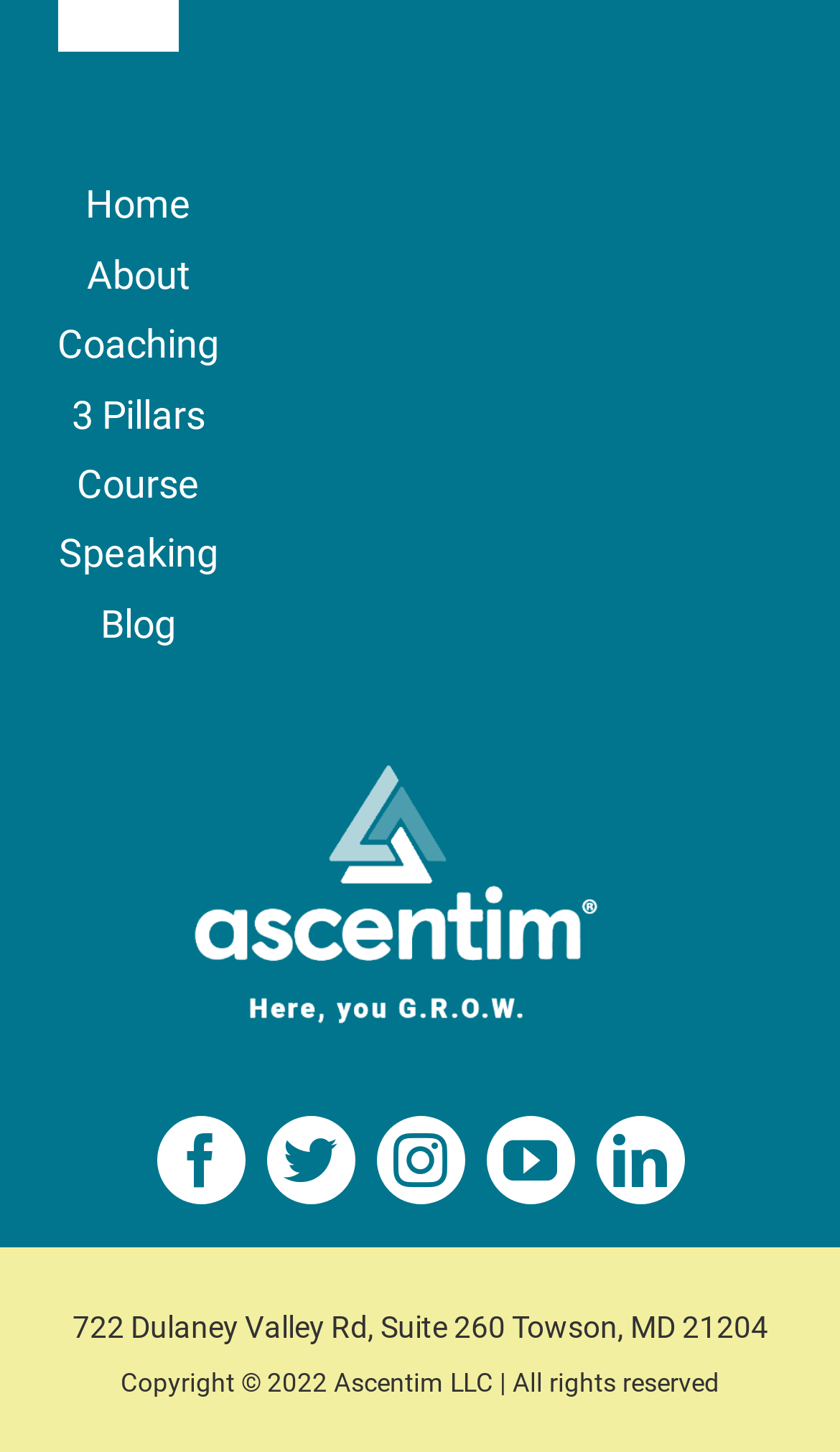Indicate the bounding box coordinates of the element that must be clicked to execute the instruction: "Visit the Blog". The coordinates should be given as four float numbers between 0 and 1, i.e., [left, top, right, bottom].

[0.0, 0.483, 1.0, 0.579]